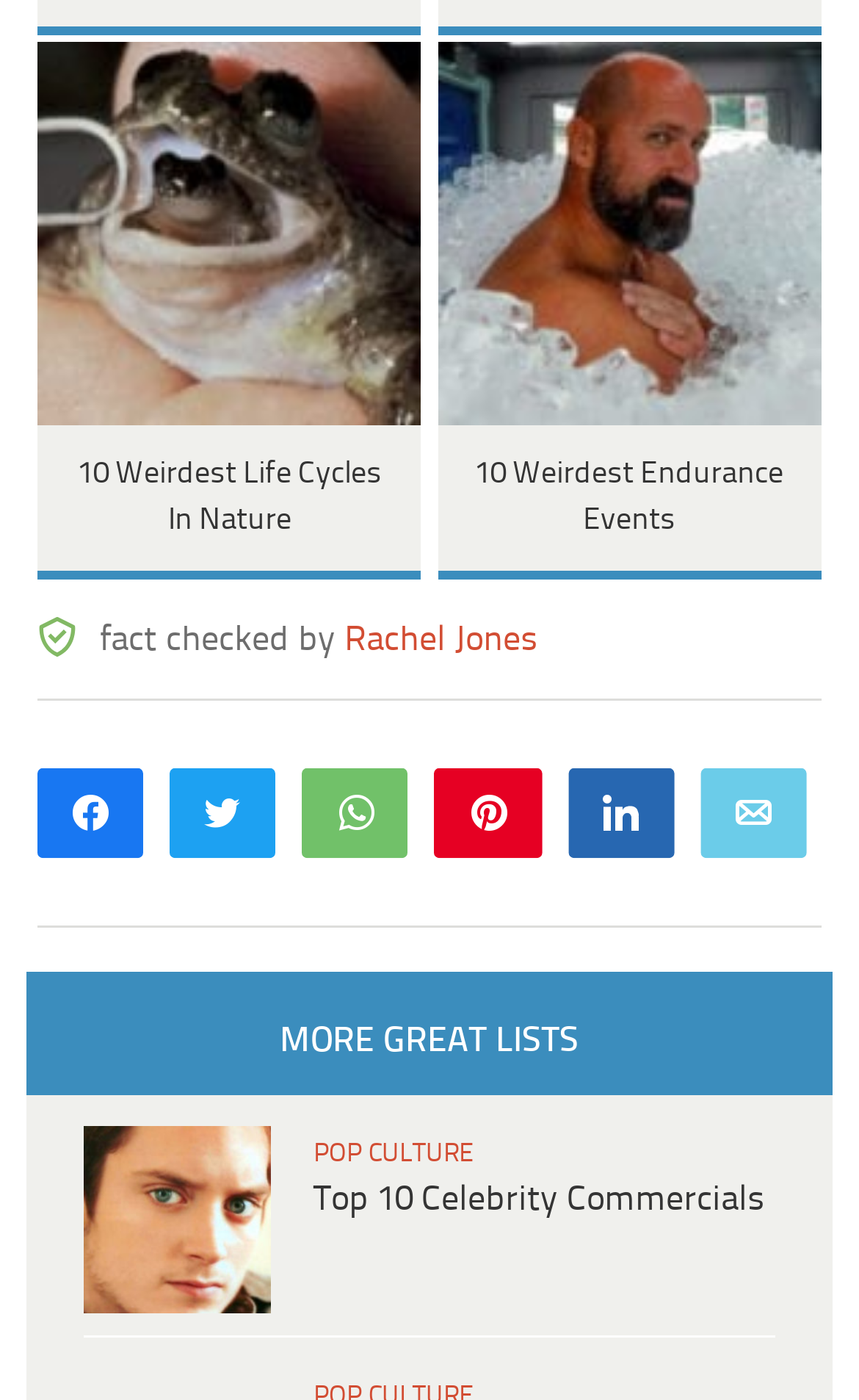Respond to the following question with a brief word or phrase:
What is the topic of the first link?

Life Cycles In Nature